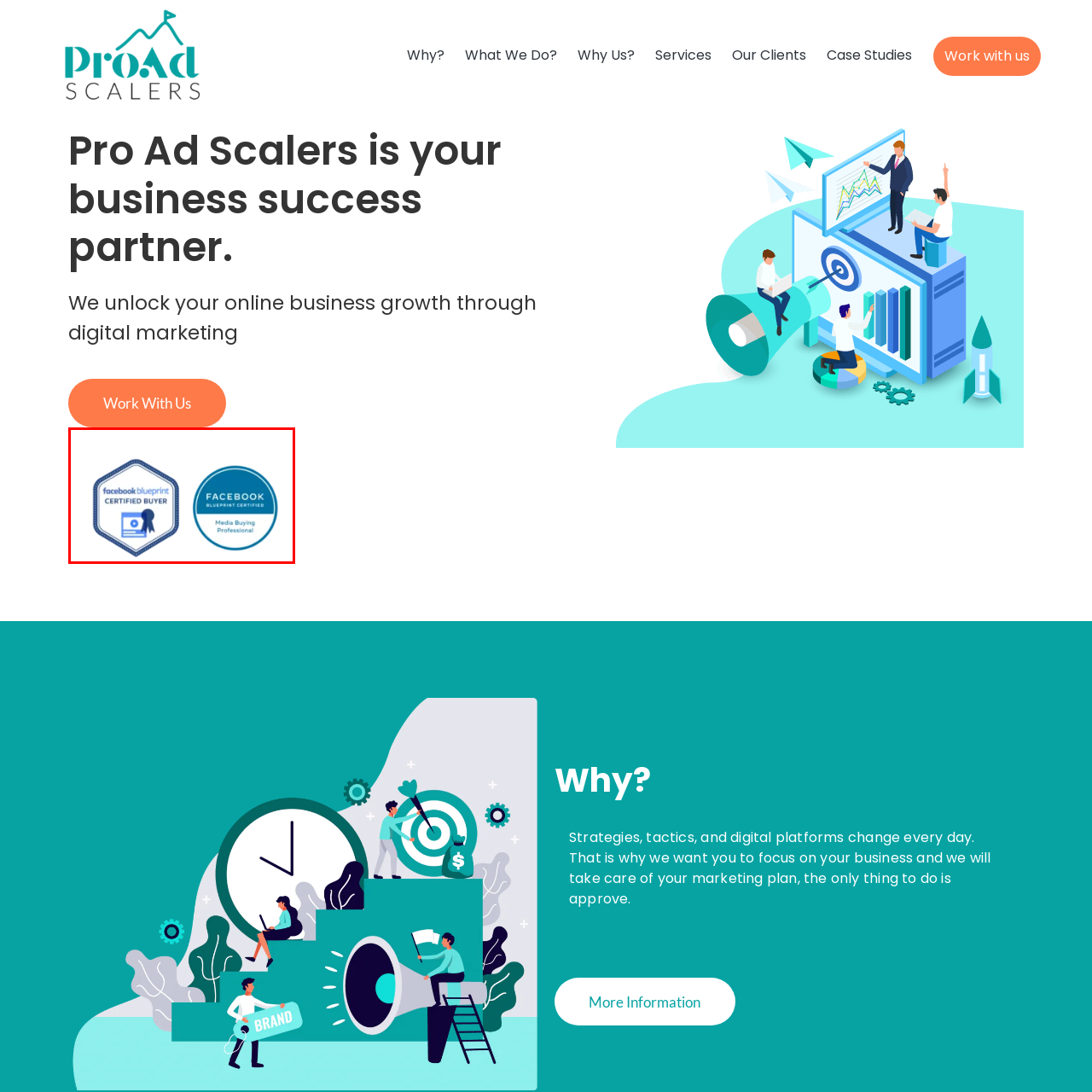How many badges are shown in the image?
Please observe the details within the red bounding box in the image and respond to the question with a detailed explanation based on what you see.

The question asks about the number of badges shown in the image. According to the caption, the image showcases two certifications related to Facebook's advertising expertise, which are the 'Facebook Blueprint Certified Buyer' badge and the 'Facebook Blueprint Certified Media Buying Professional' badge.